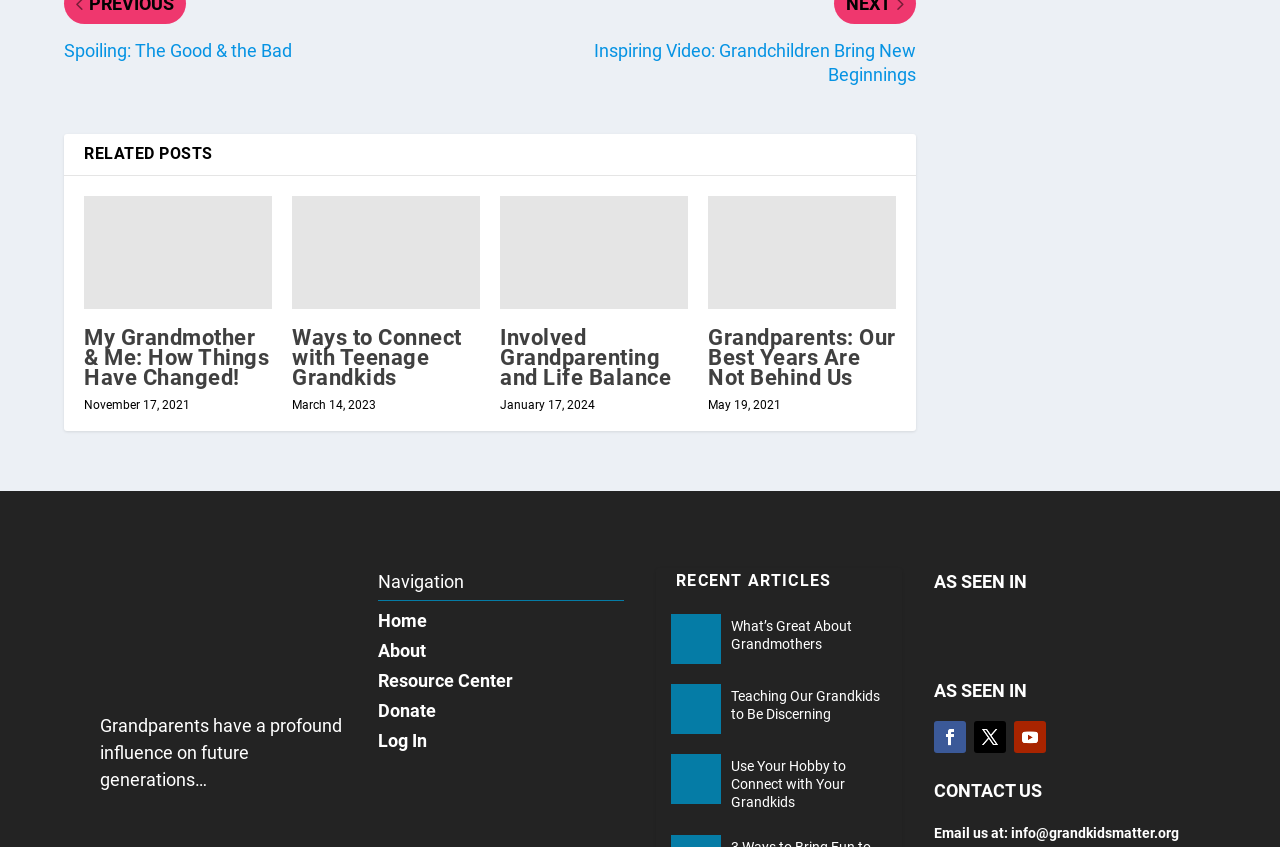Please find the bounding box coordinates of the section that needs to be clicked to achieve this instruction: "Contact us".

[0.73, 0.937, 0.814, 0.961]